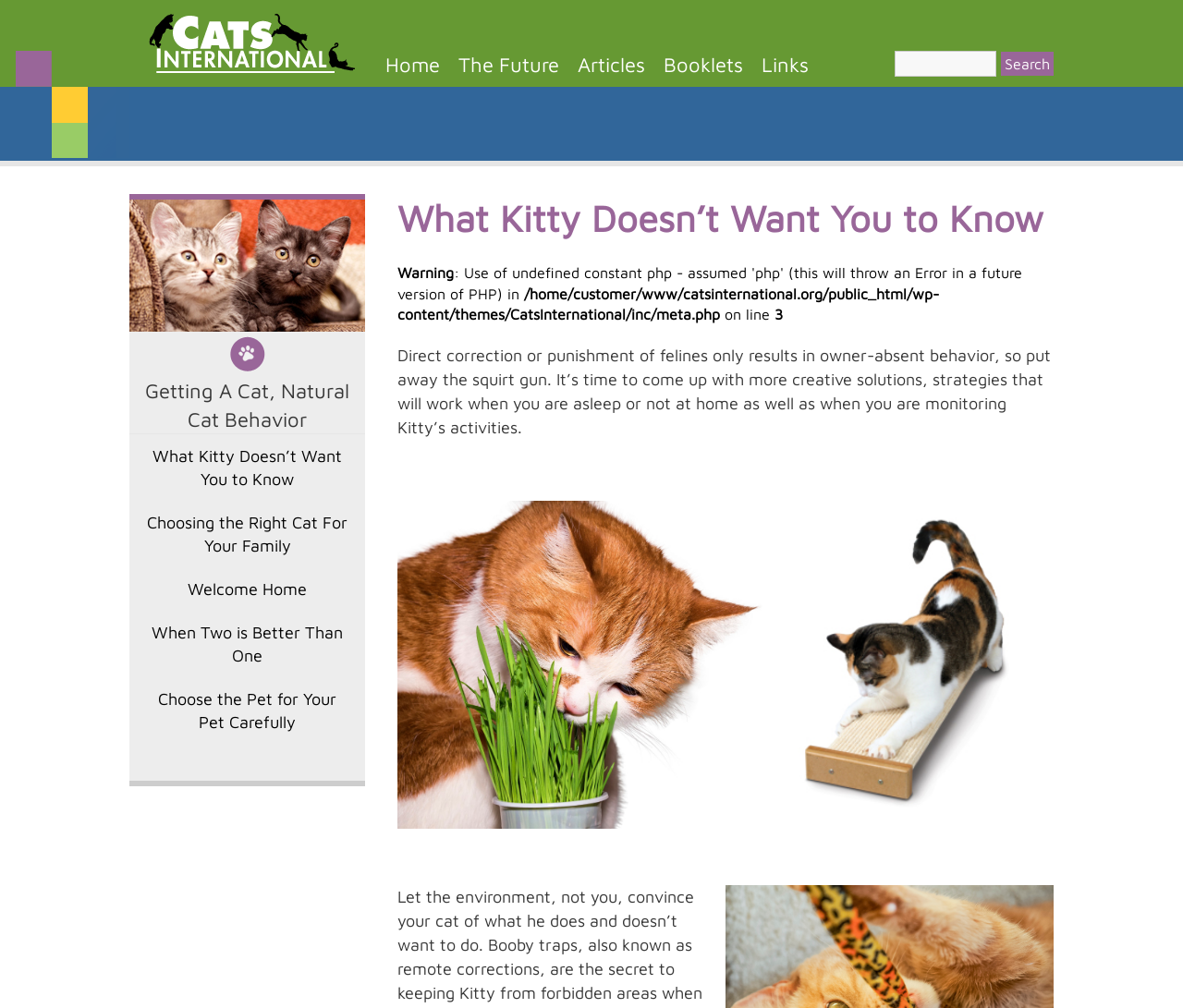Give a detailed account of the webpage, highlighting key information.

The webpage is about Cats International, with a logo and an image of a cat at the top left corner. Below the logo, there is a navigation menu with links to "Home", "The Future", "Articles", "Booklets", and "Links". To the right of the navigation menu, there is a search bar with a "Search" button.

The main content of the webpage is divided into two sections. The left section has a heading "Getting A Cat, Natural Cat Behavior" with links to related articles. Below this heading, there are several links to articles, including "What Kitty Doesn’t Want You to Know", "Choosing the Right Cat For Your Family", and "When Two is Better Than One".

The right section has a heading "What Kitty Doesn’t Want You to Know" and a warning message. Below the warning message, there is a block of text that discusses the correction or punishment of felines, followed by a blank line and then a paragraph of text that provides advice on how to deal with cat behavior. At the bottom right corner of the webpage, there is an image of a cat, BootsieComboScratch_3831.